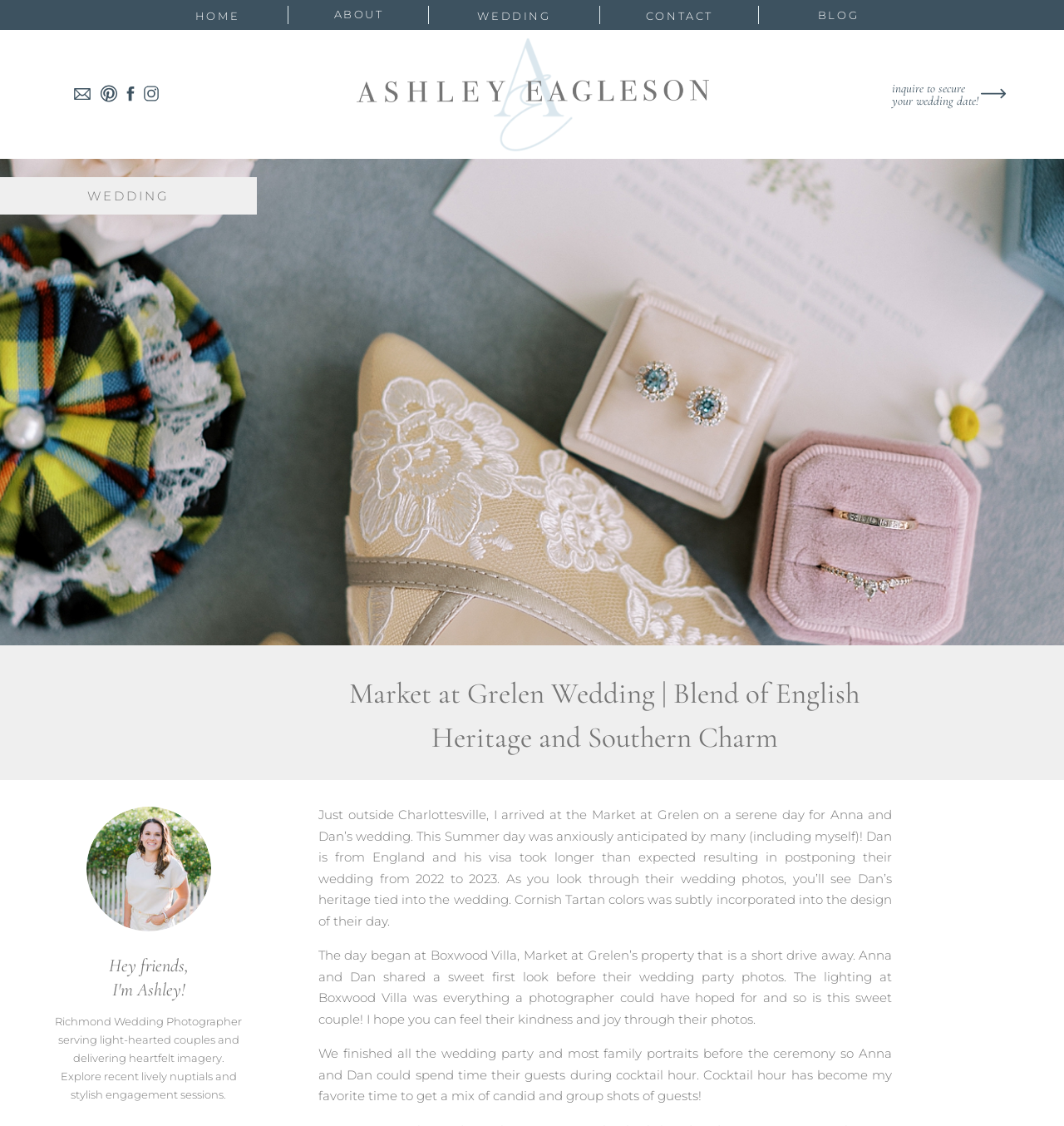Give the bounding box coordinates for the element described as: "The Last Storyteller".

None